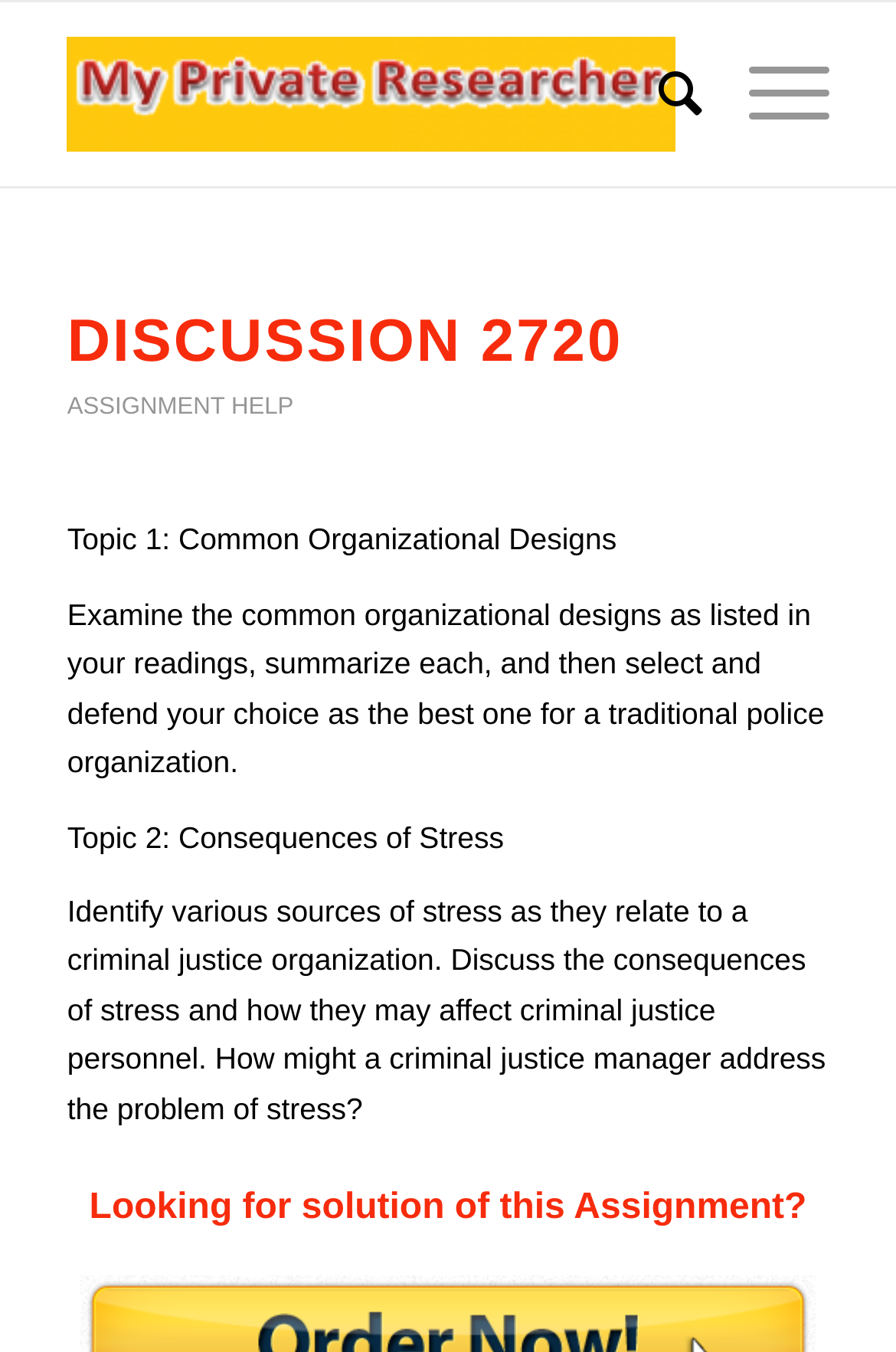Provide a one-word or brief phrase answer to the question:
What is the purpose of the webpage?

To provide assignment guidance